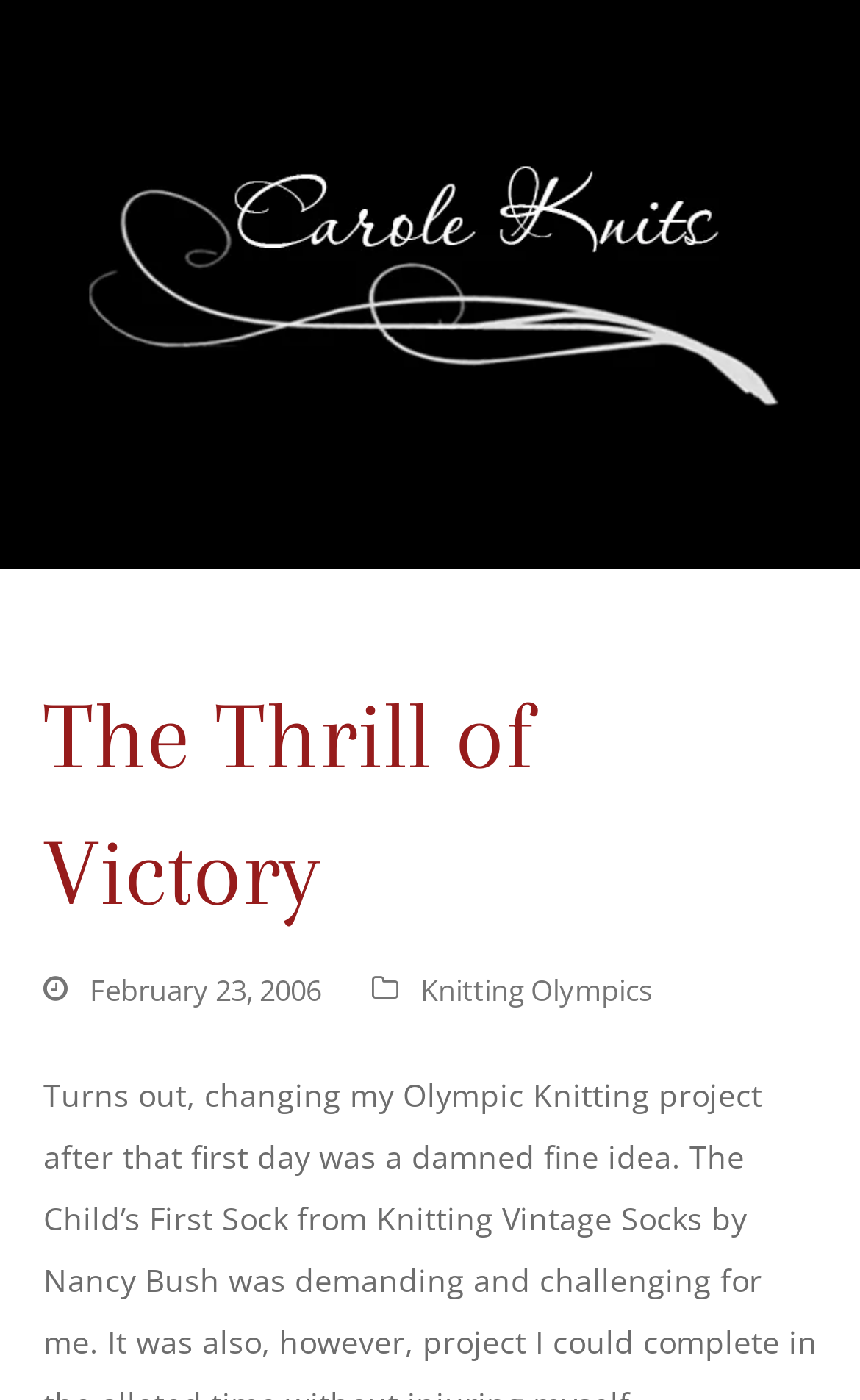Respond to the question below with a single word or phrase: What is the date of the blog post?

February 23, 2006